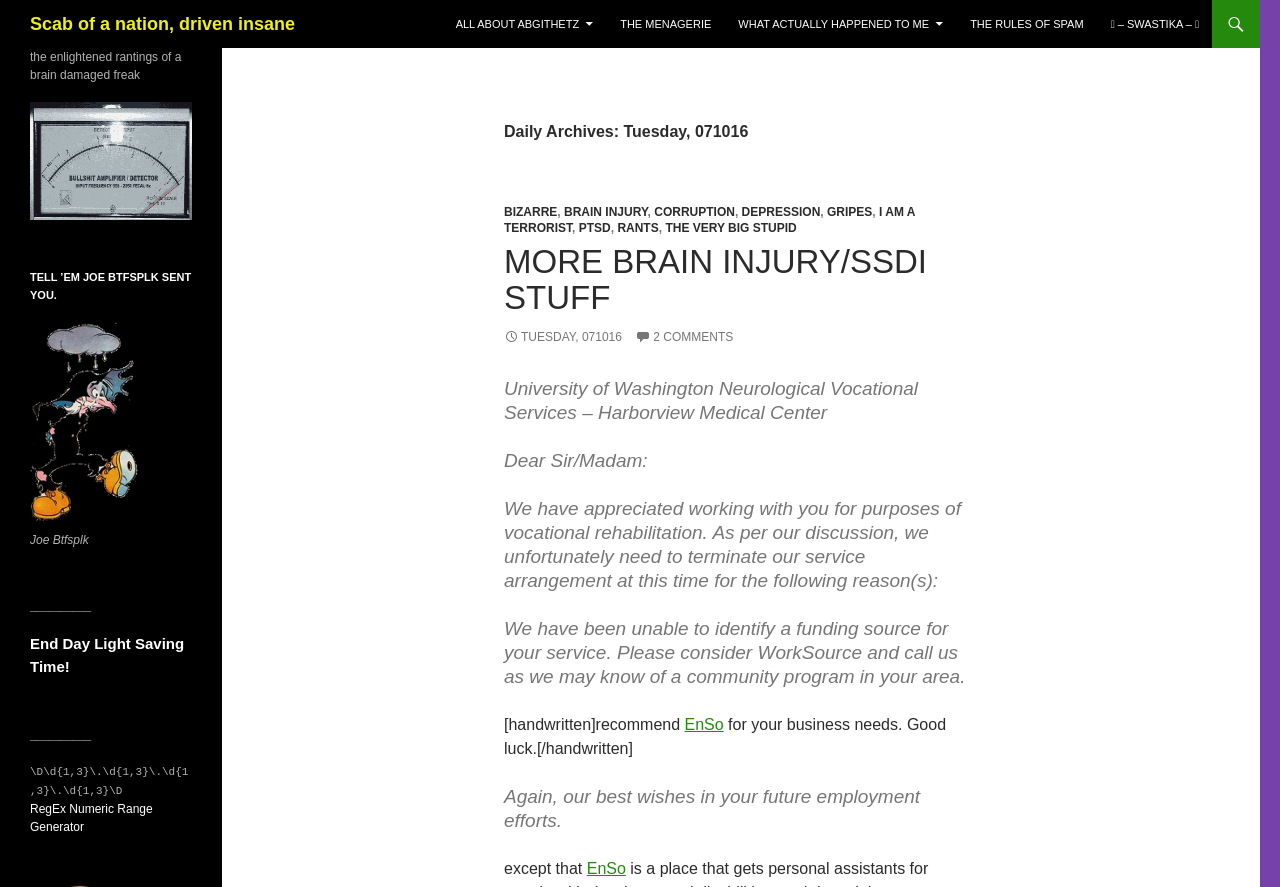What is the name of the blog?
From the screenshot, provide a brief answer in one word or phrase.

Scab of a nation, driven insane